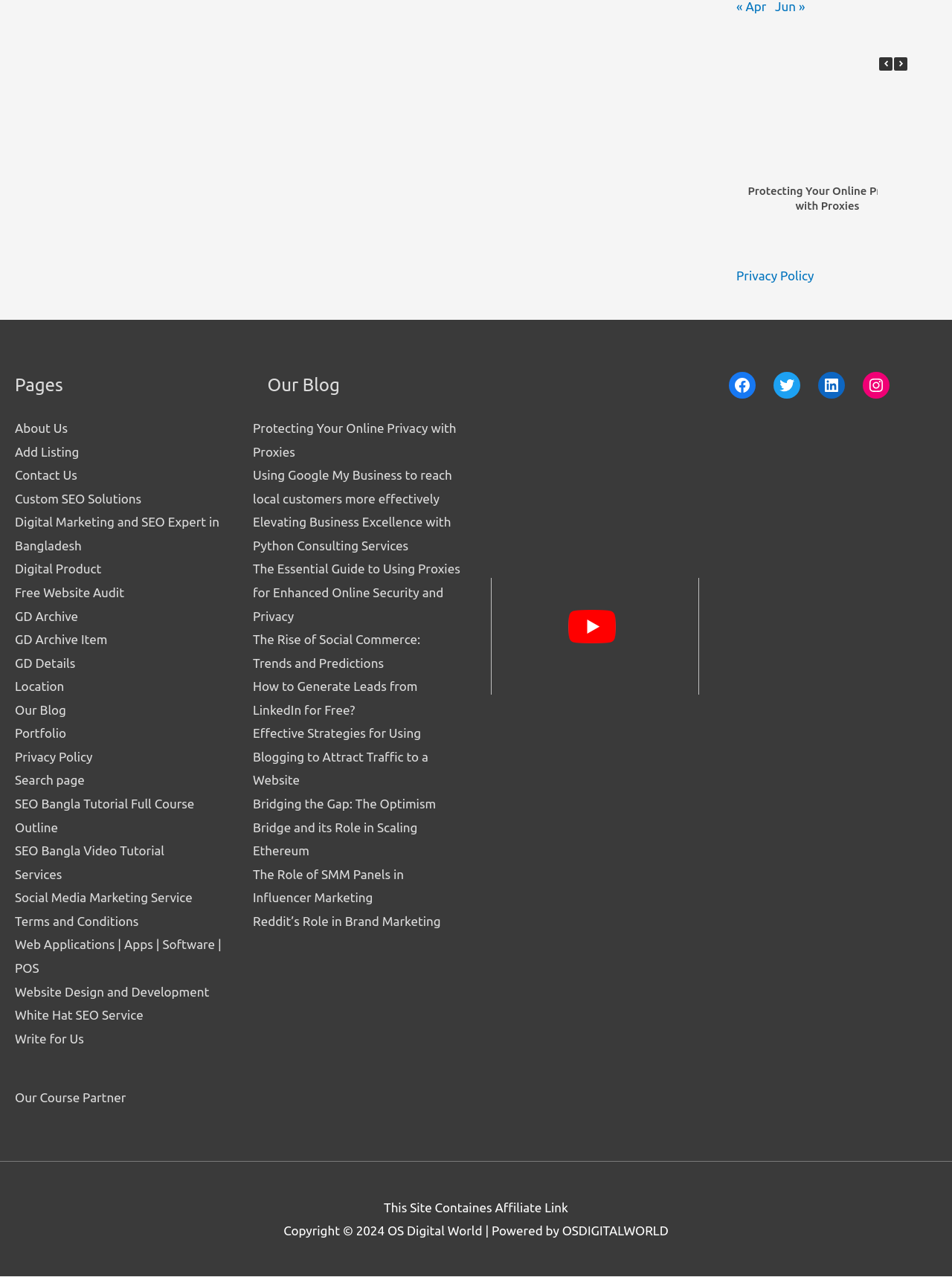What social media platforms are linked on the webpage?
Please answer the question with as much detail as possible using the screenshot.

I found the answer by looking at the social media icons at the bottom of the webpage, which link to Facebook, Twitter, LinkedIn, and Instagram.